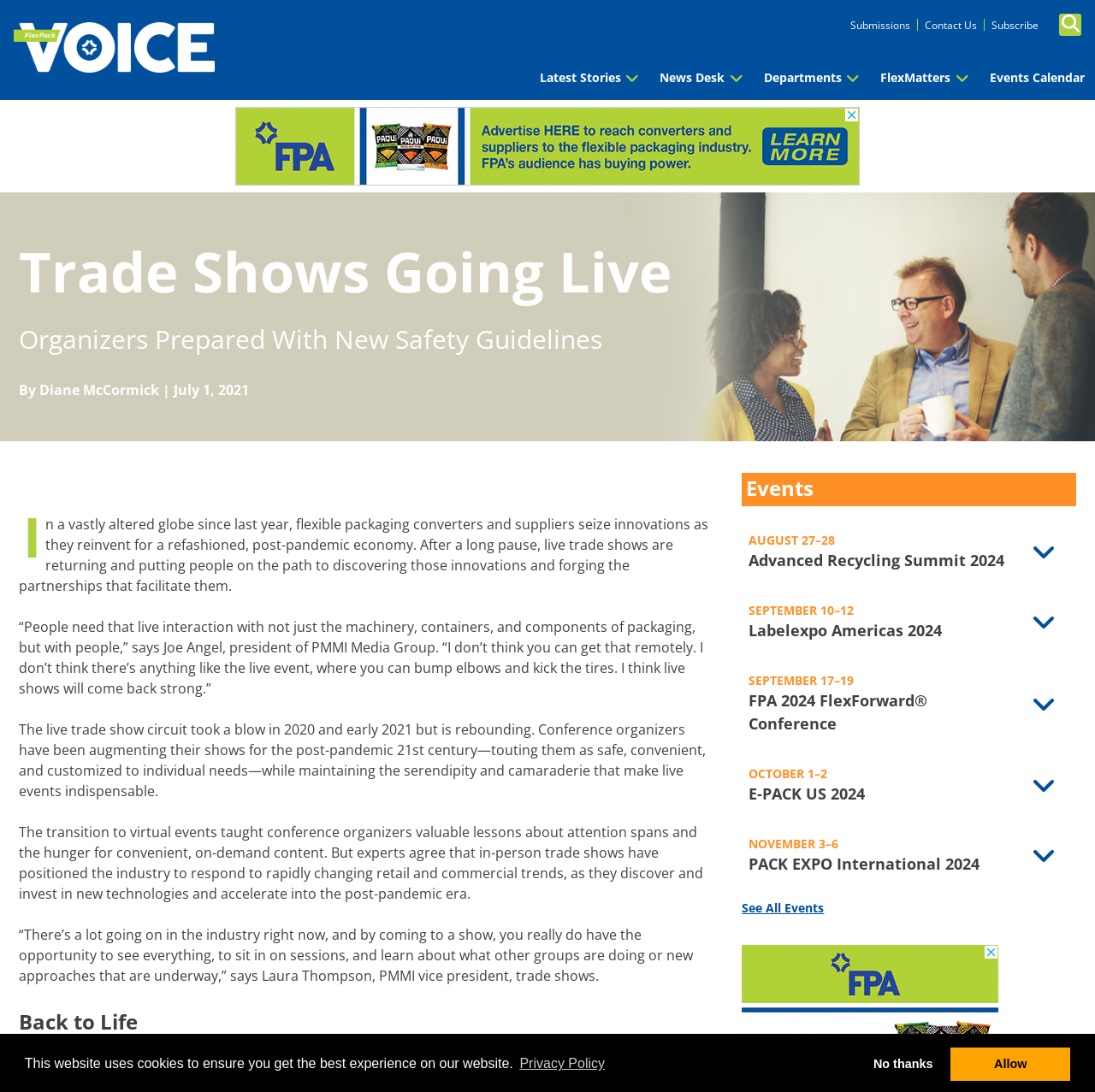Look at the image and write a detailed answer to the question: 
What is the topic of the article?

The topic of the article can be inferred from the headings and content of the webpage, which discusses the return of live trade shows and their importance in the packaging industry.